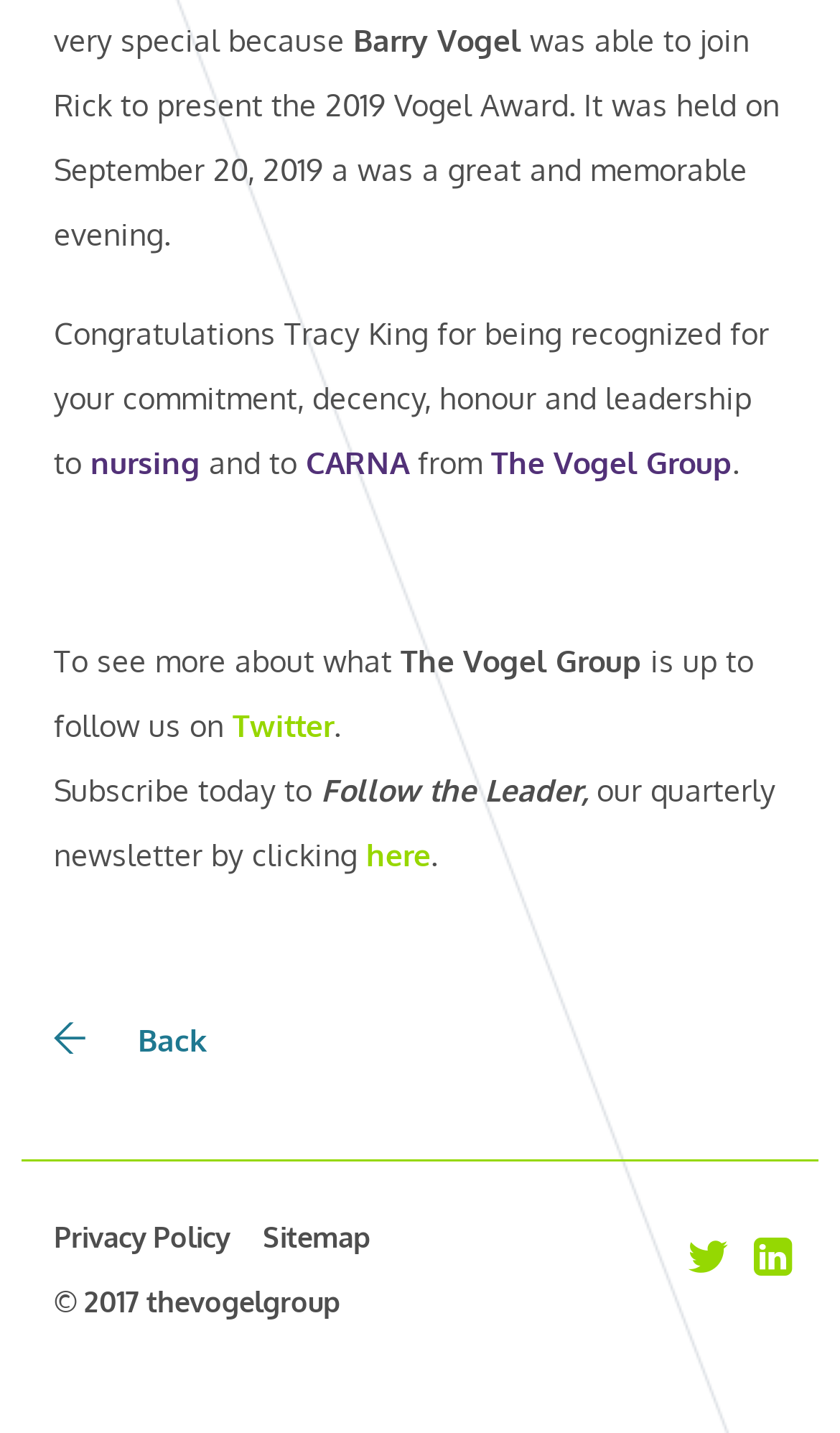Extract the bounding box coordinates for the UI element described by the text: "here". The coordinates should be in the form of [left, top, right, bottom] with values between 0 and 1.

[0.436, 0.583, 0.513, 0.608]